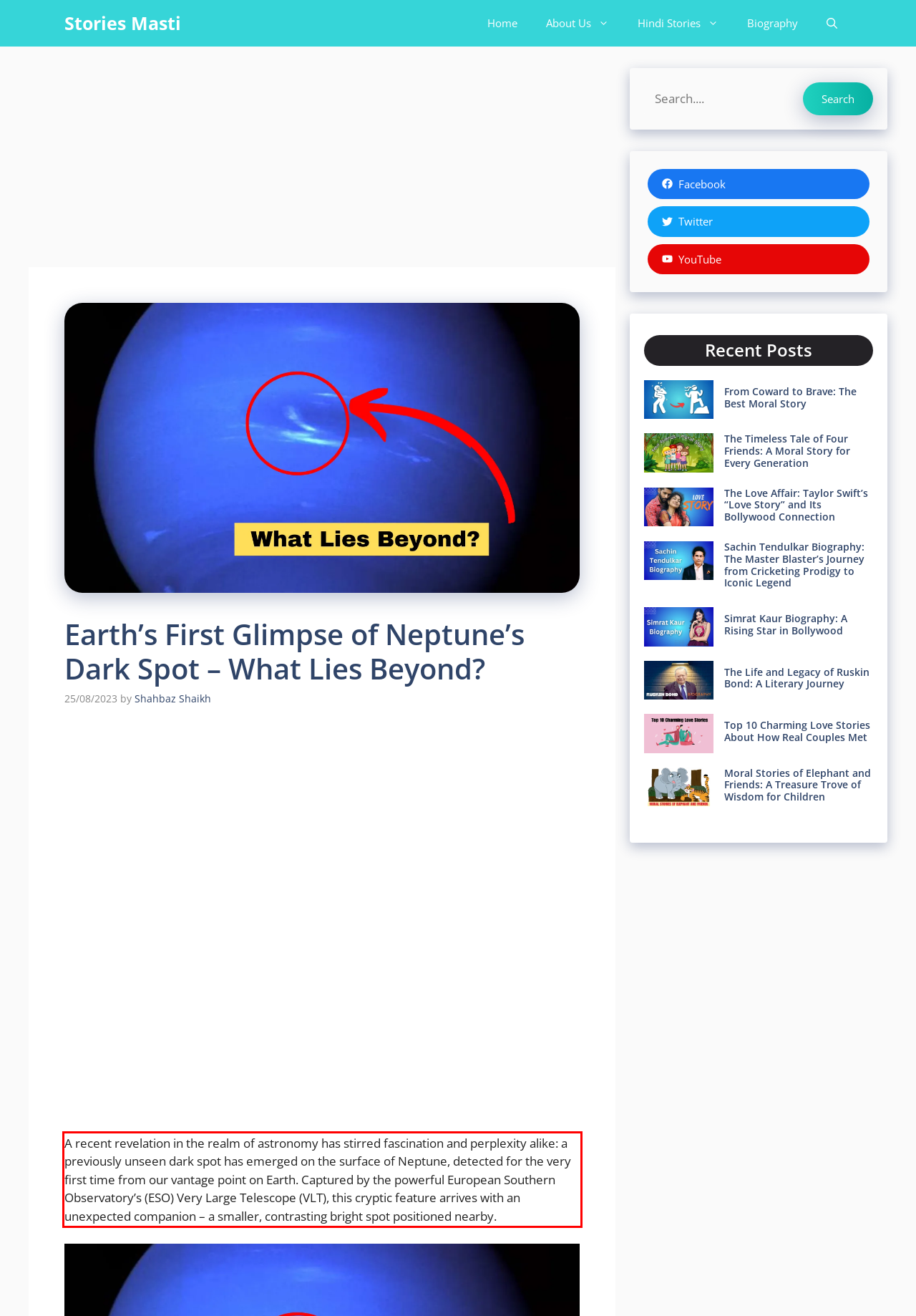You are provided with a screenshot of a webpage that includes a red bounding box. Extract and generate the text content found within the red bounding box.

A recent revelation in the realm of astronomy has stirred fascination and perplexity alike: a previously unseen dark spot has emerged on the surface of Neptune, detected for the very first time from our vantage point on Earth. Captured by the powerful European Southern Observatory’s (ESO) Very Large Telescope (VLT), this cryptic feature arrives with an unexpected companion – a smaller, contrasting bright spot positioned nearby.